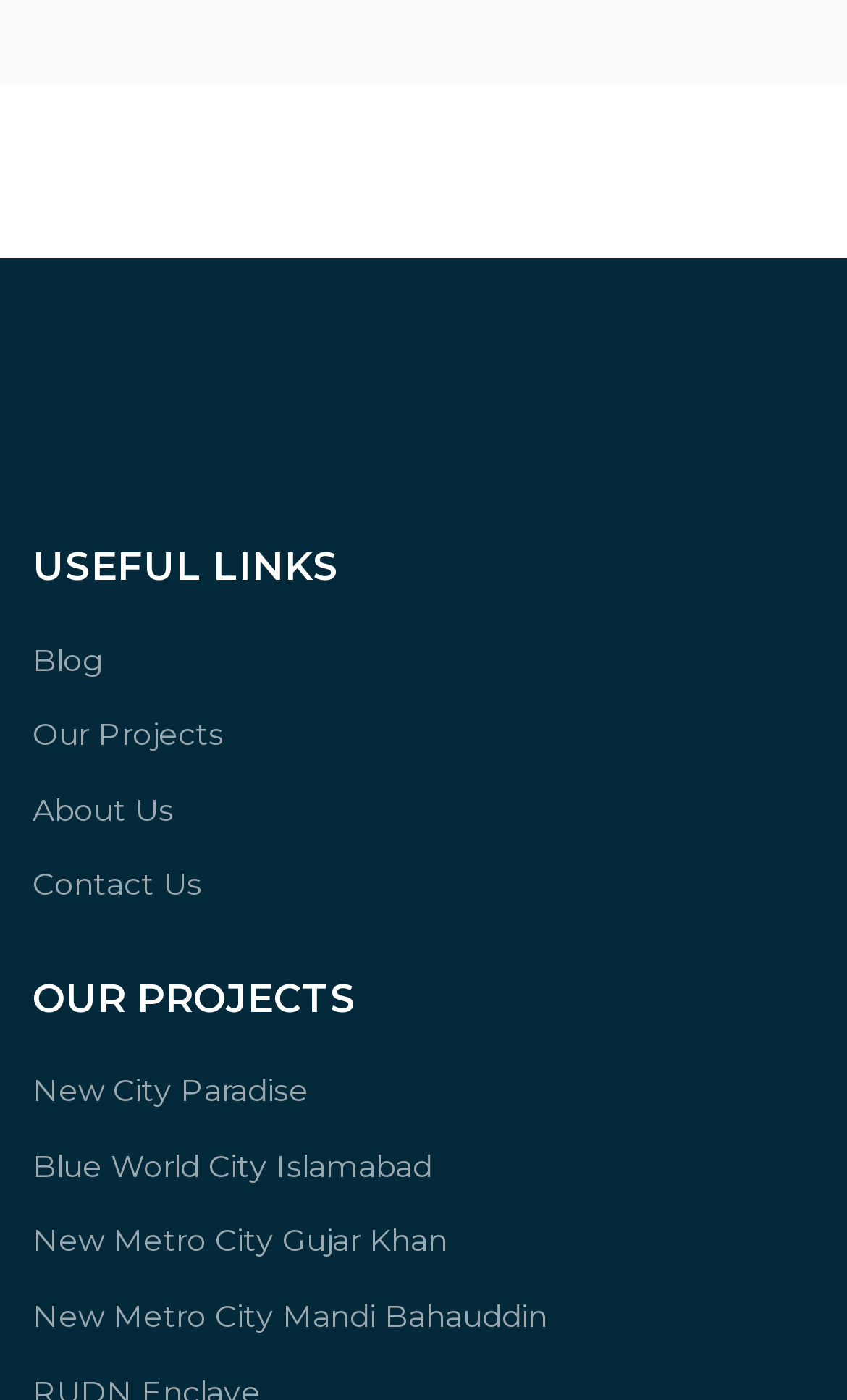What is the logo of the company?
Provide a concise answer using a single word or phrase based on the image.

CIRCLE MARKETING white LOGO